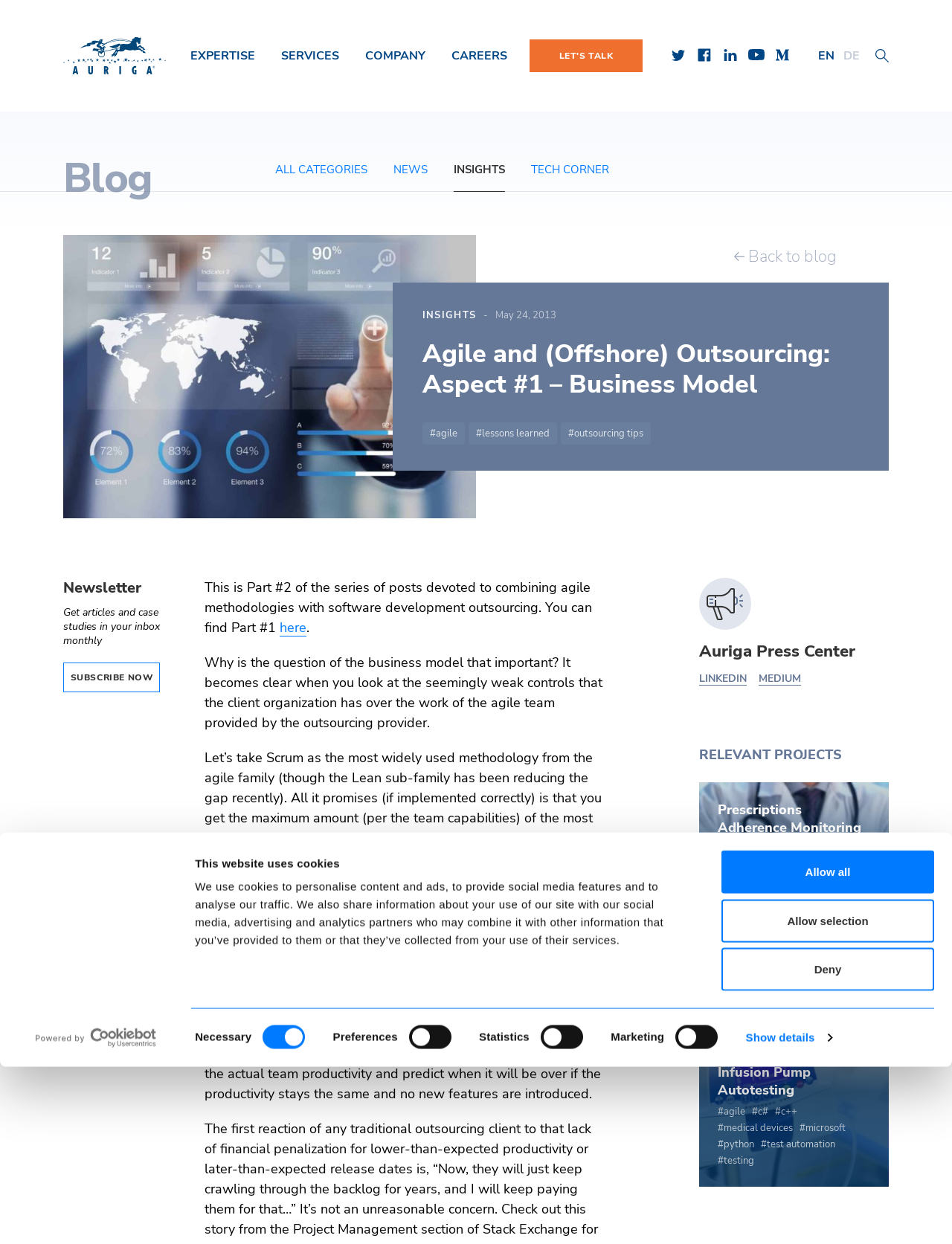Generate a comprehensive description of the webpage.

This webpage is about Auriga, a software development outsourcing company. At the top, there is a logo and a navigation menu with links to different sections of the website, including "EXPERTISE", "SERVICES", "COMPANY", "CAREERS", and others. Below the navigation menu, there is a prominent call-to-action button "LET'S TALK".

On the left side of the page, there is a sidebar with several headings, including "Embedded software", "Enterprise software", "Smart technologies", "Industries and domains", "Our services", "Our approach", and "Overview". Each heading has a list of links to related topics, such as "Simulation", "Web applications", "Data science", and "Software testing".

In the main content area, there is a dialog box with a message about the website using cookies, along with a tab panel with options to consent to the use of cookies. Below the dialog box, there are three buttons: "Deny", "Allow selection", and "Allow all".

At the bottom of the page, there are more links to various sections of the website, including "Insights", "News", "Blog", and "Success stories". There are also some social media links and a language selection dropdown menu.

The overall layout of the webpage is organized and easy to navigate, with clear headings and concise text.